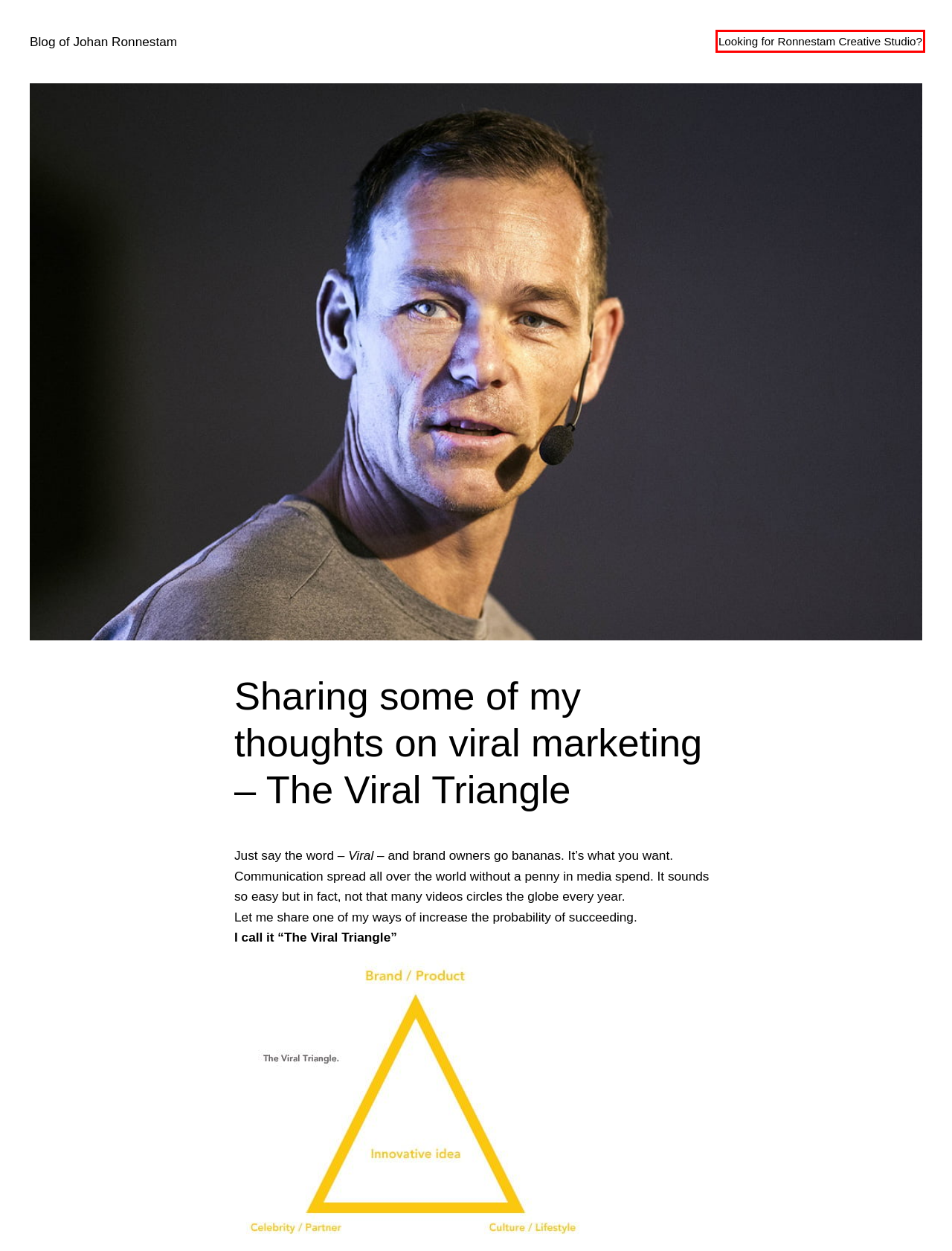Review the screenshot of a webpage containing a red bounding box around an element. Select the description that best matches the new webpage after clicking the highlighted element. The options are:
A. Social communication – Blog of Johan Ronnestam
B. Innovate – Blog of Johan Ronnestam
C. droga5 – Blog of Johan Ronnestam
D. creativity – Blog of Johan Ronnestam
E. Blog of Johan Ronnestam – Leading Brands into the Future of Communication
F. Johan Ronnestam Creative Studio
G. communication – Blog of Johan Ronnestam
H. The trend is my friend – Blog of Johan Ronnestam

F